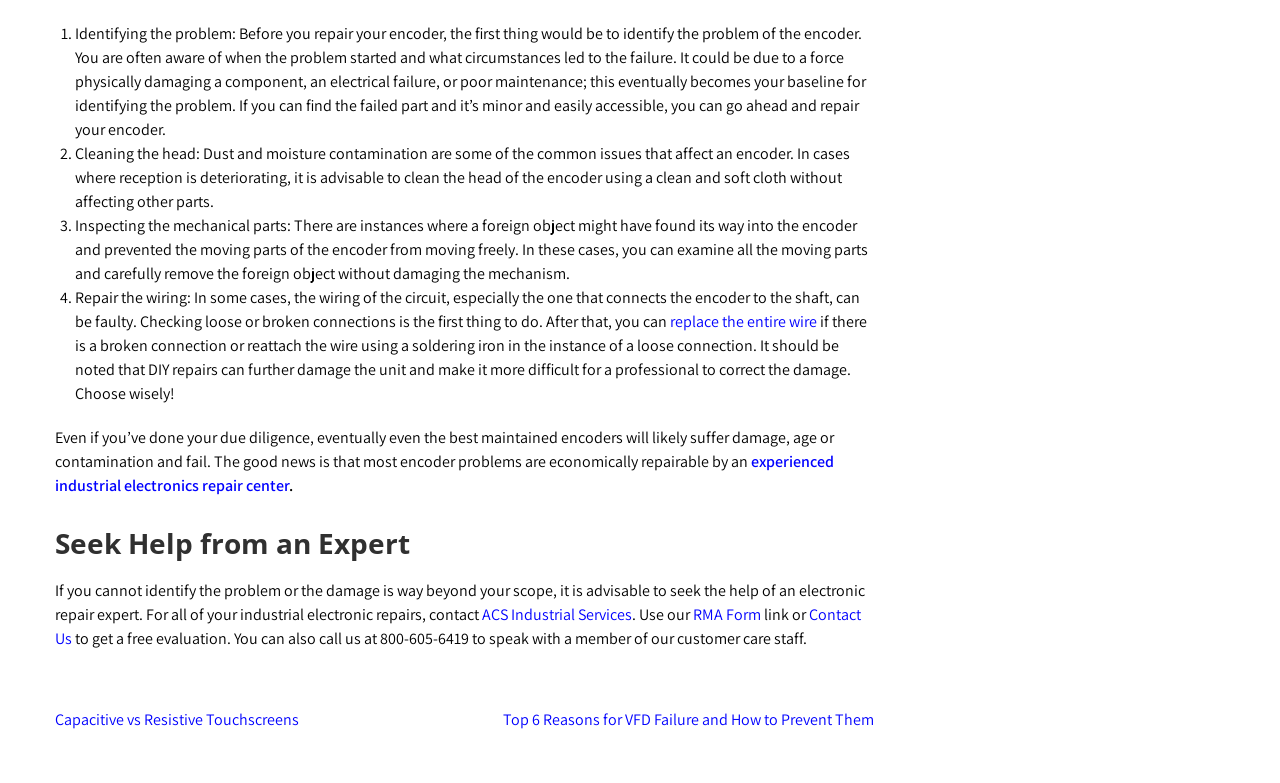How can you clean the head of an encoder?
Carefully examine the image and provide a detailed answer to the question.

According to the second point of the list, 'Cleaning the head: Dust and moisture contamination are some of the common issues that affect an encoder. In cases where reception is deteriorating, it is advisable to clean the head of the encoder using a clean and soft cloth without affecting other parts.'